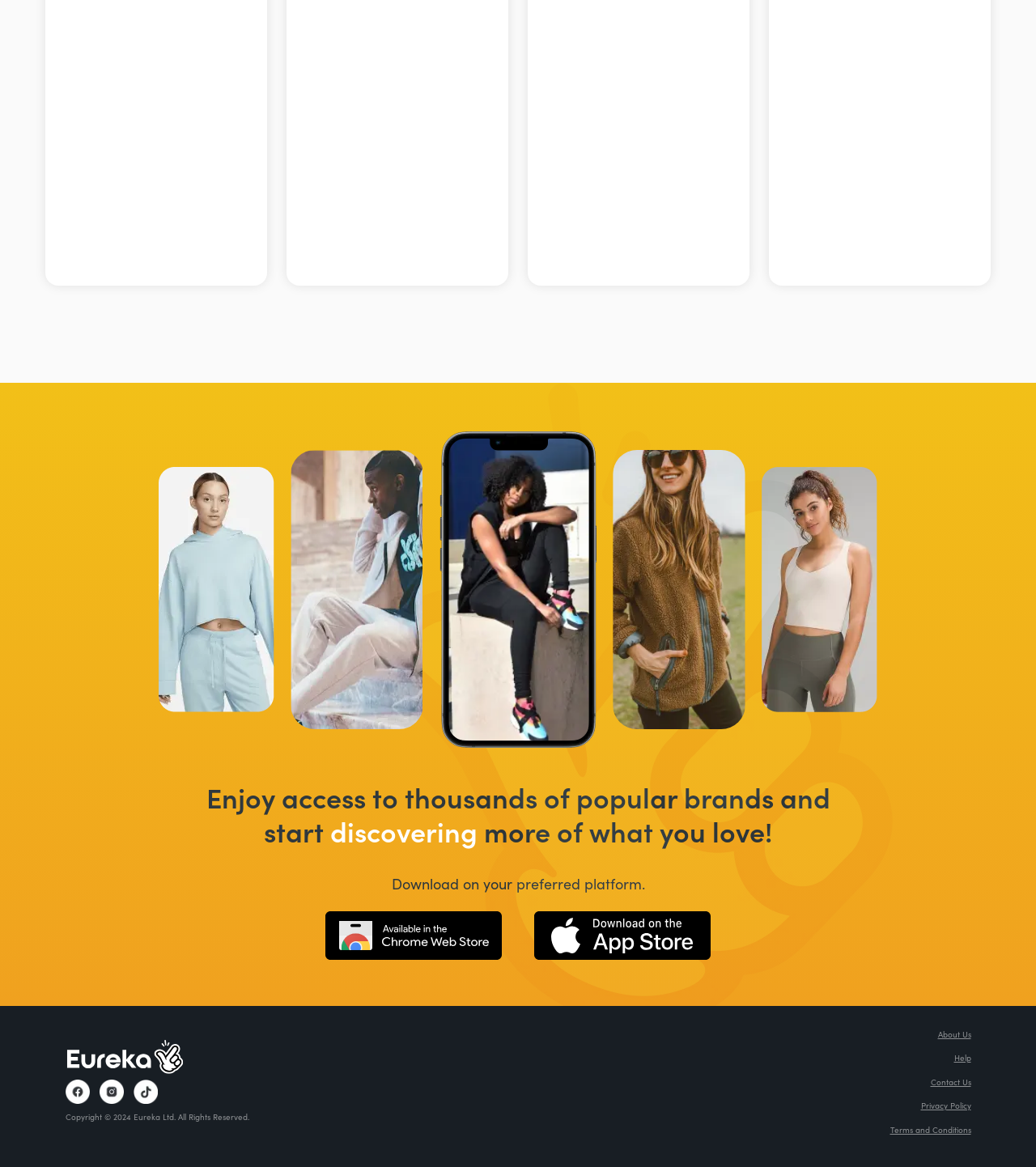Given the webpage screenshot and the description, determine the bounding box coordinates (top-left x, top-left y, bottom-right x, bottom-right y) that define the location of the UI element matching this description: Contact Us

[0.898, 0.924, 0.937, 0.932]